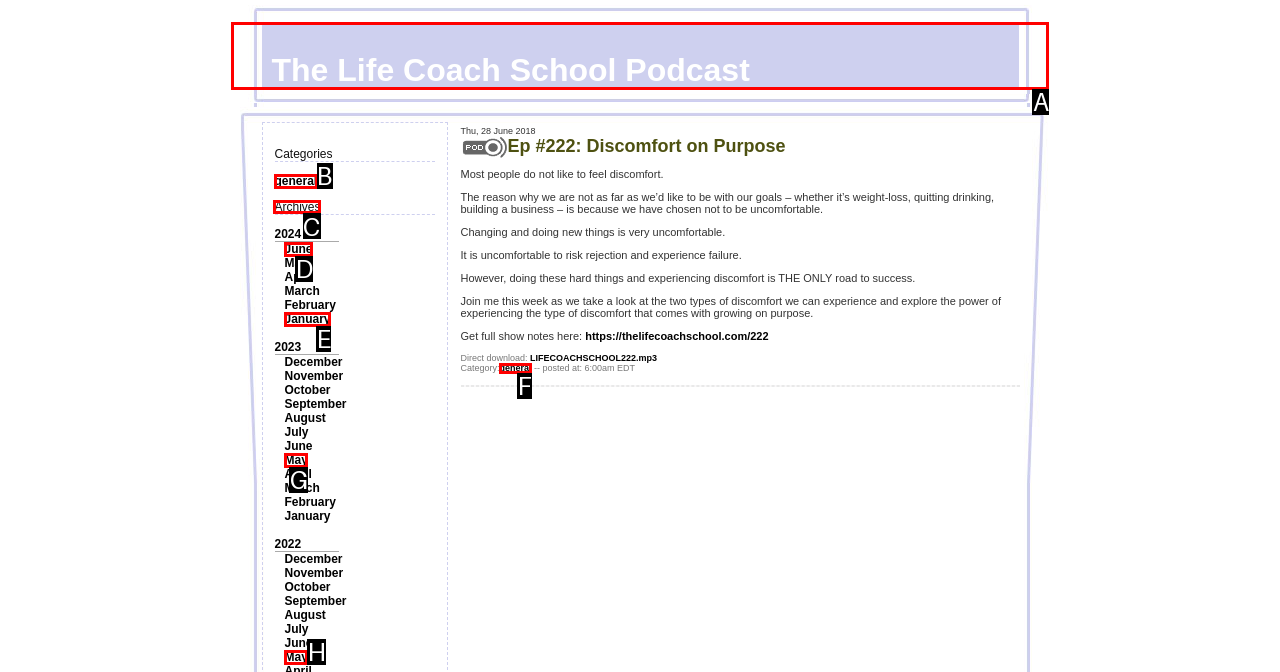Decide which UI element to click to accomplish the task: Explore the archives
Respond with the corresponding option letter.

C